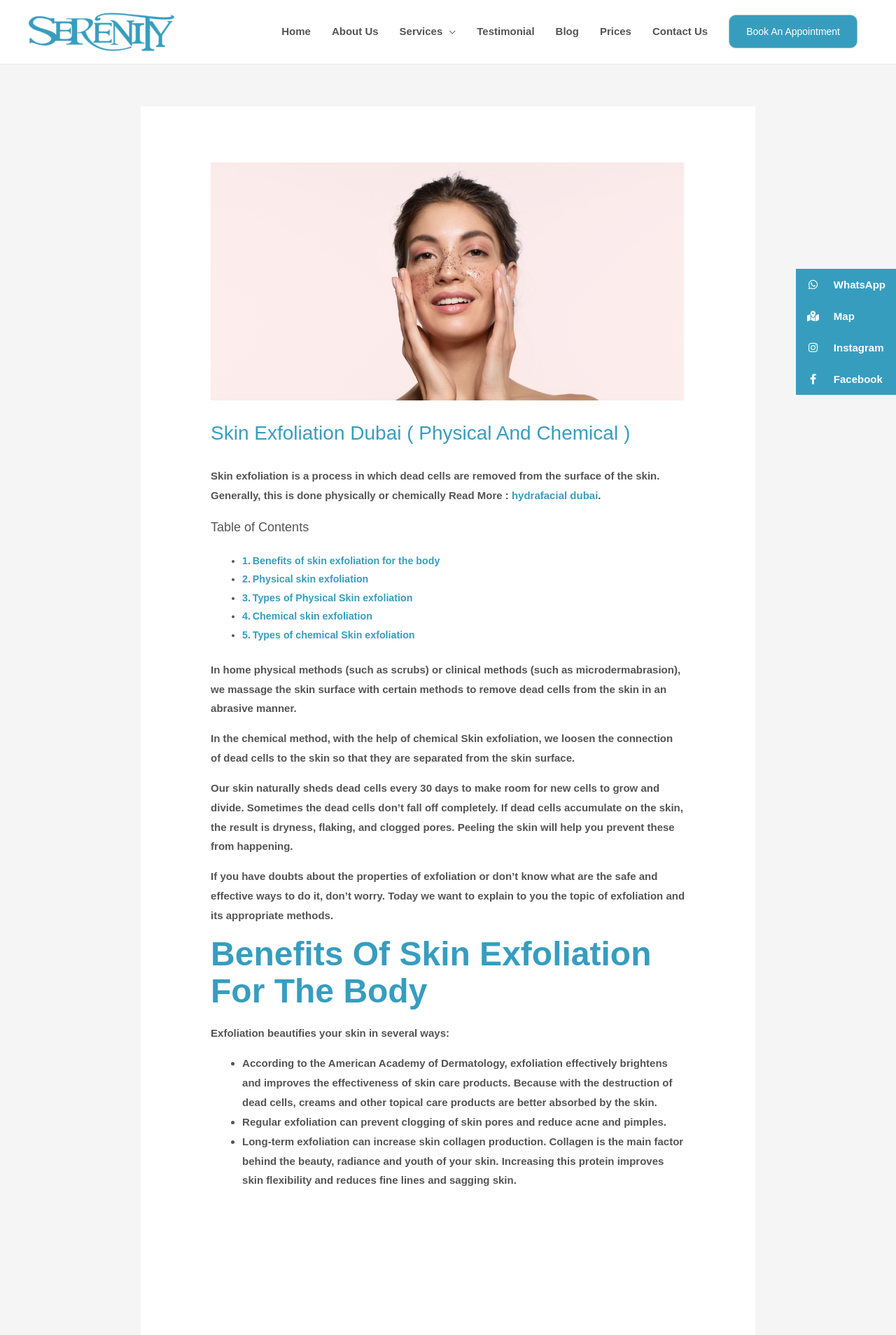Please identify the bounding box coordinates of the region to click in order to complete the task: "Click the 'Home' link". The coordinates must be four float numbers between 0 and 1, specified as [left, top, right, bottom].

[0.303, 0.008, 0.359, 0.04]